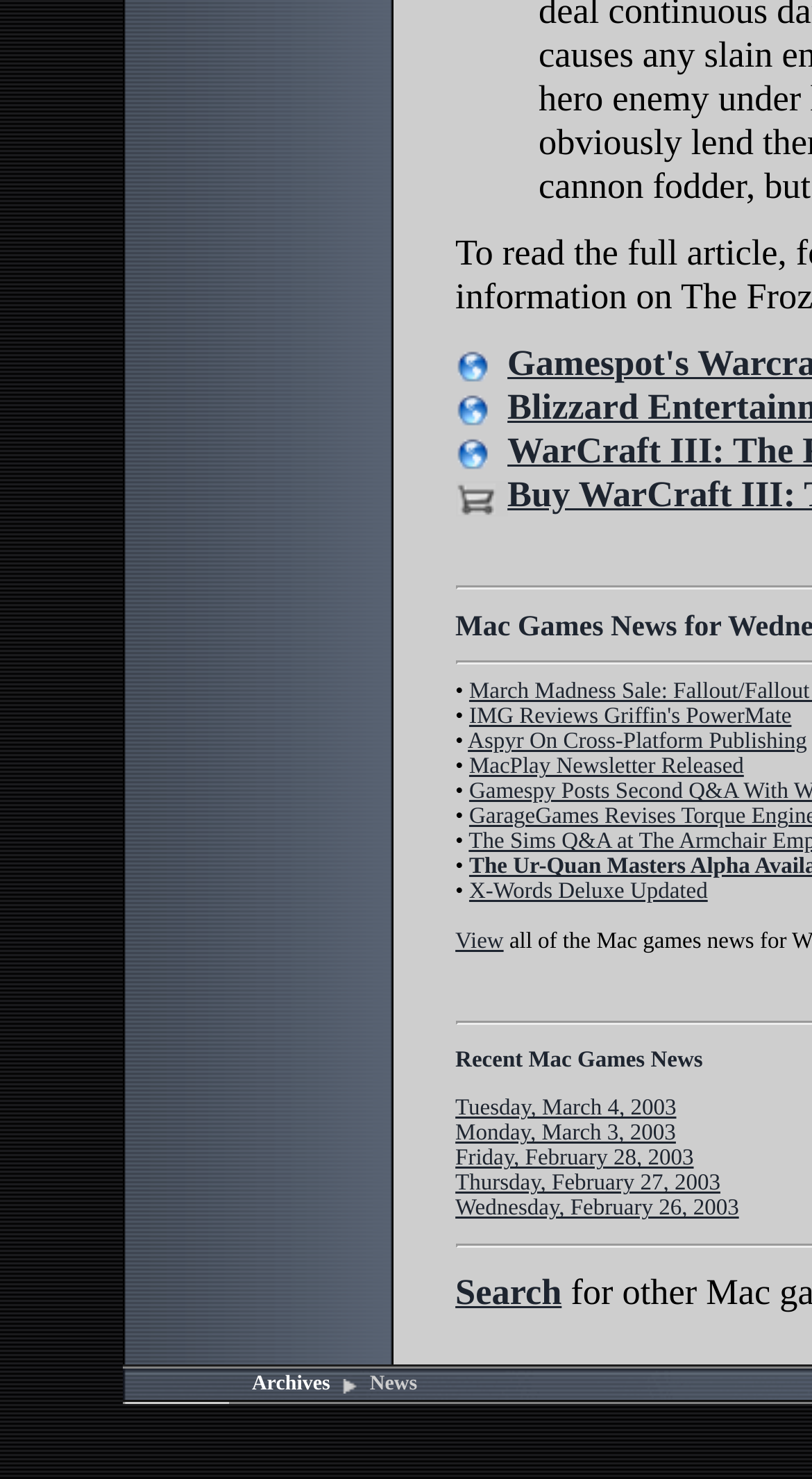Give a one-word or phrase response to the following question: What is the purpose of the 'View' link?

To view something